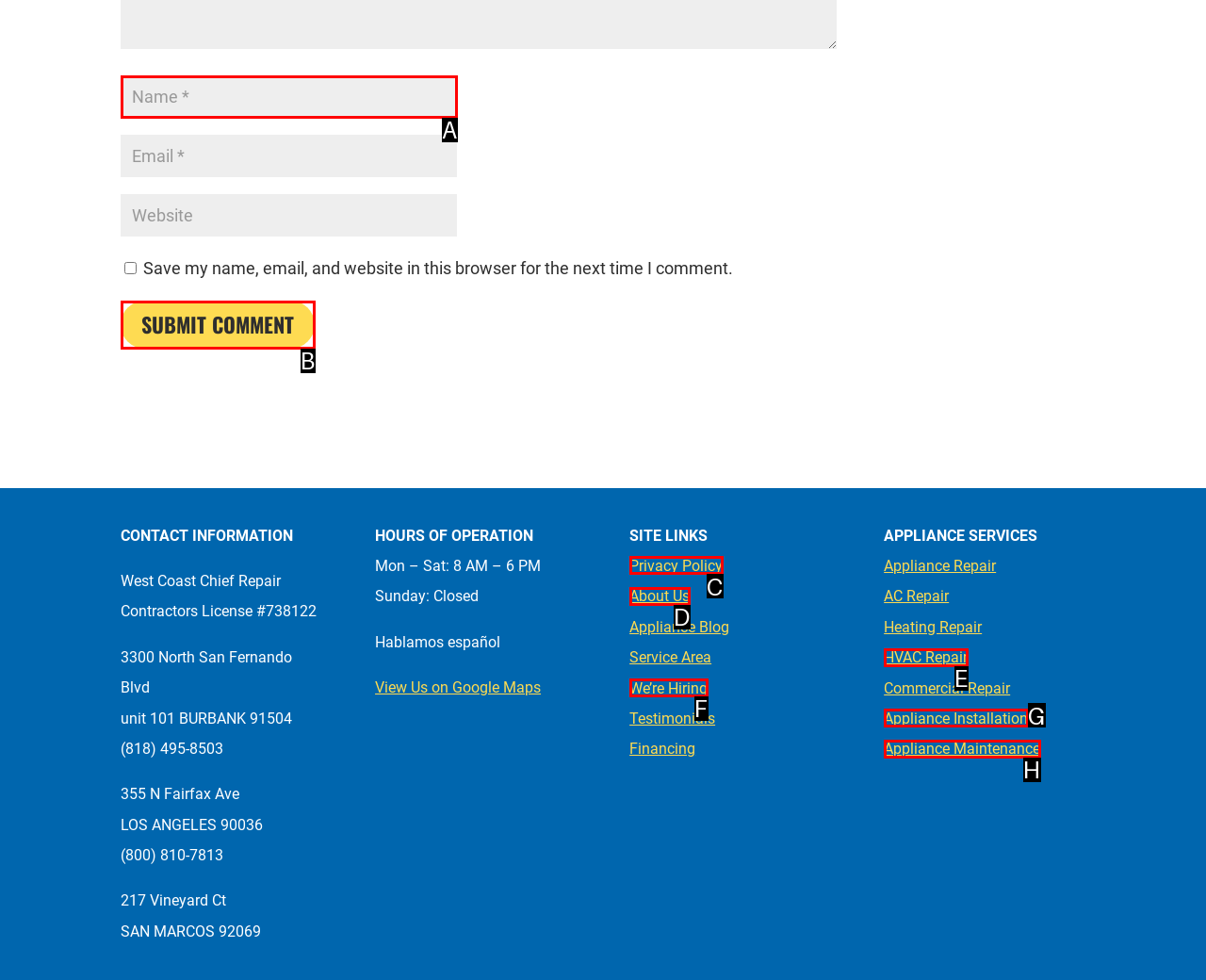Determine which UI element I need to click to achieve the following task: Submit a comment Provide your answer as the letter of the selected option.

B